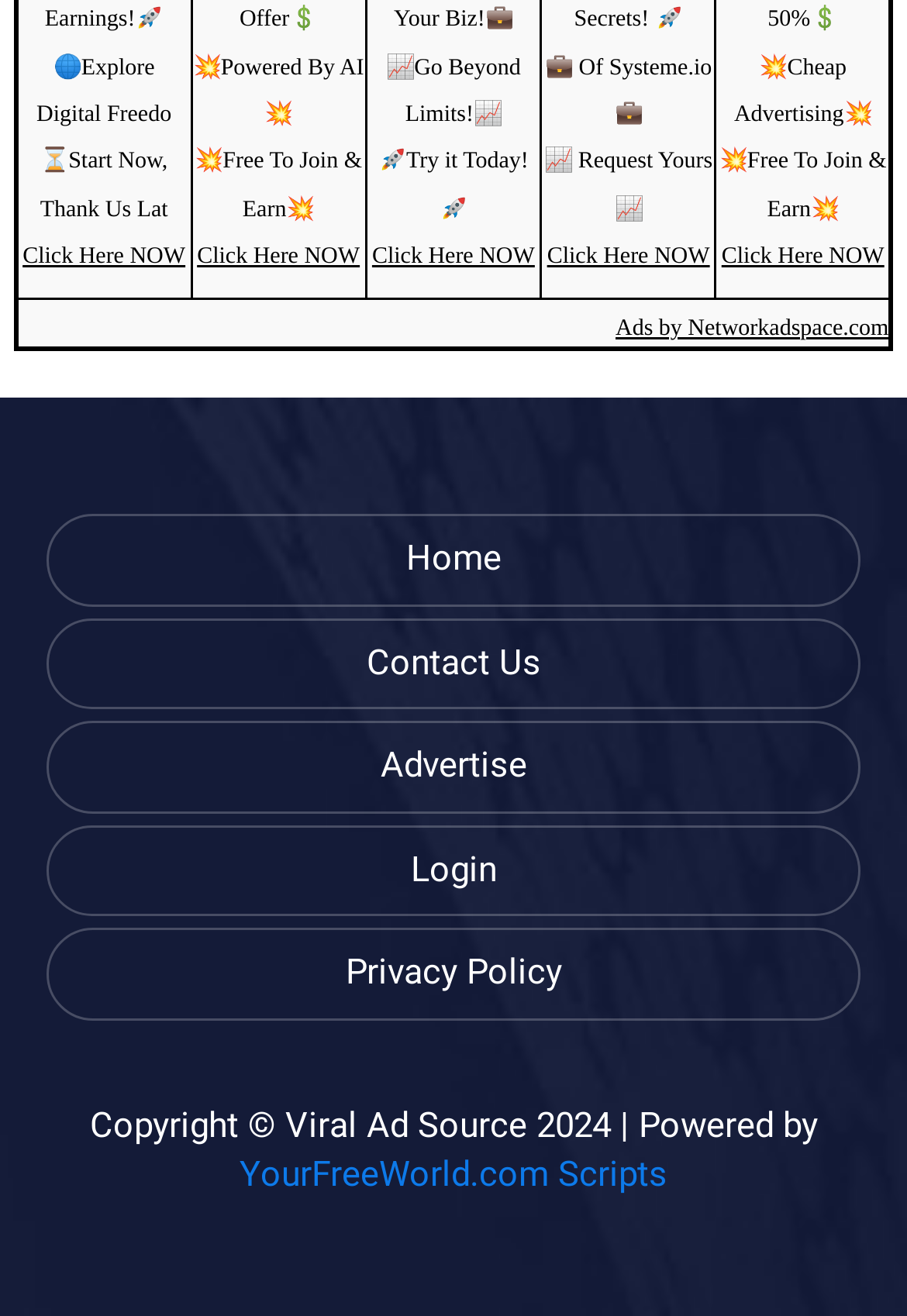Answer briefly with one word or phrase:
What is the text at the bottom of the webpage?

Copyright © Viral Ad Source 2024